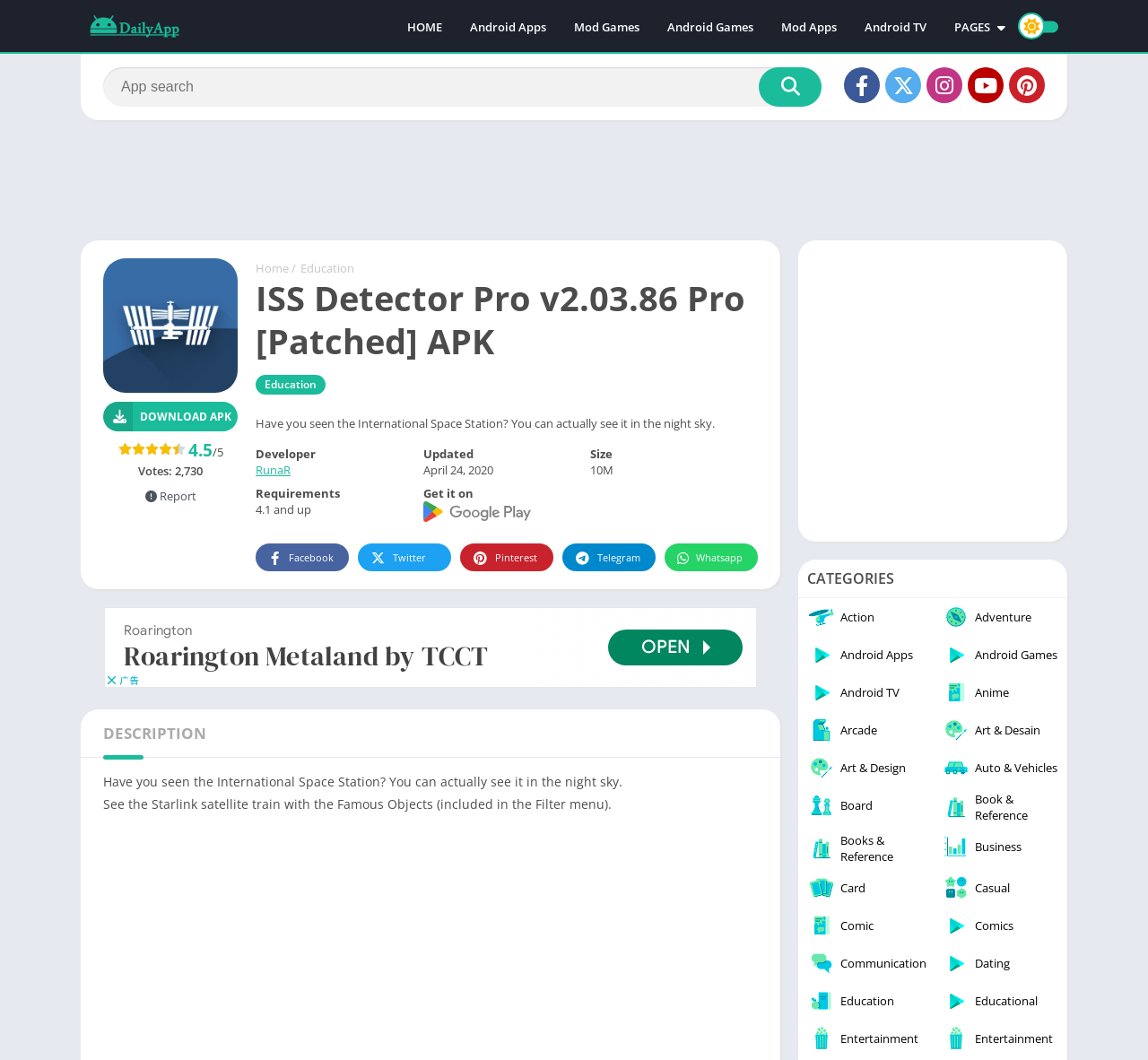Find the bounding box coordinates for the area that must be clicked to perform this action: "Check the app's rating".

[0.164, 0.413, 0.185, 0.435]